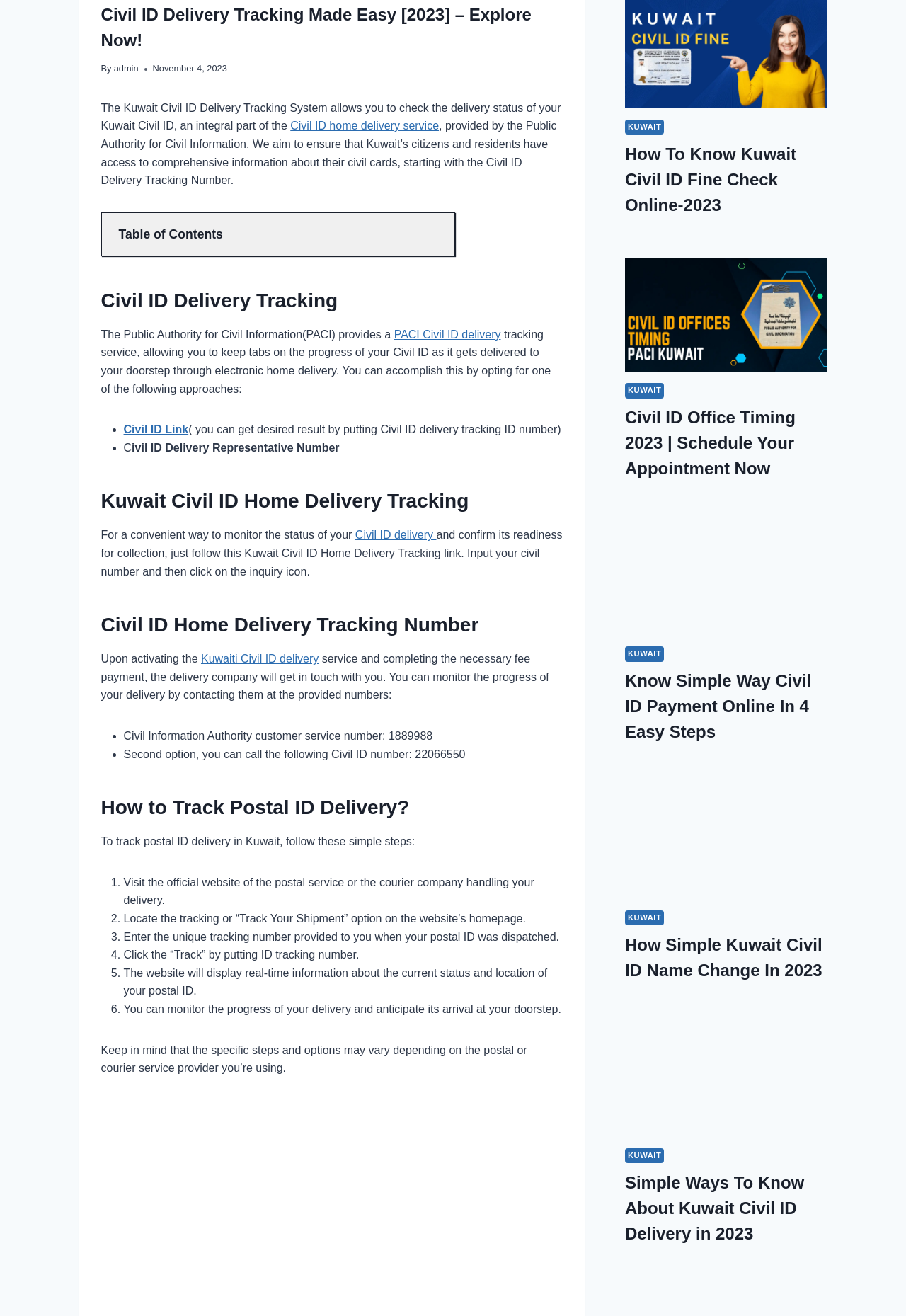Find the bounding box of the UI element described as: "Civil ID home delivery service". The bounding box coordinates should be given as four float values between 0 and 1, i.e., [left, top, right, bottom].

[0.32, 0.091, 0.484, 0.1]